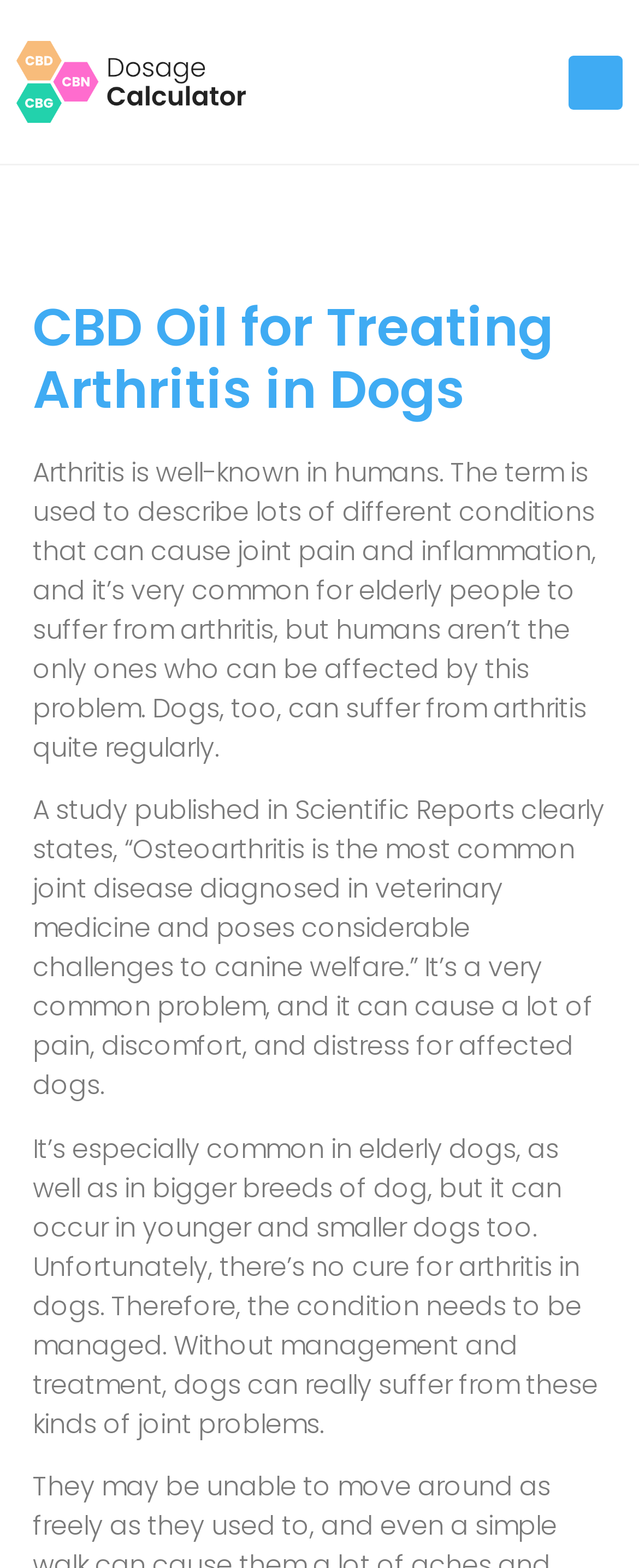Show the bounding box coordinates for the HTML element described as: "alt="Cannabinoid Dosage Calculator Logo"".

[0.026, 0.026, 0.385, 0.078]